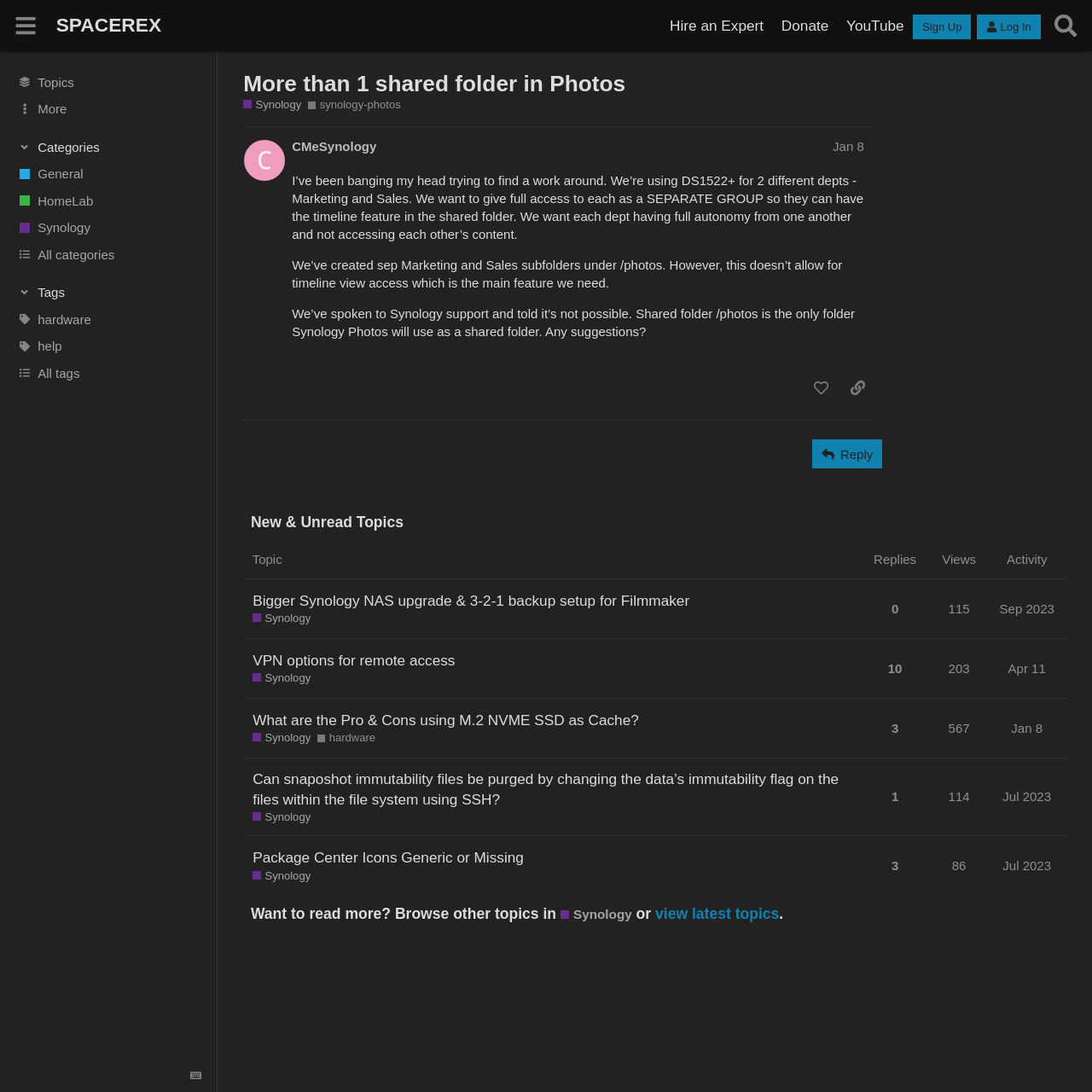Determine the bounding box for the described UI element: "Search".

None